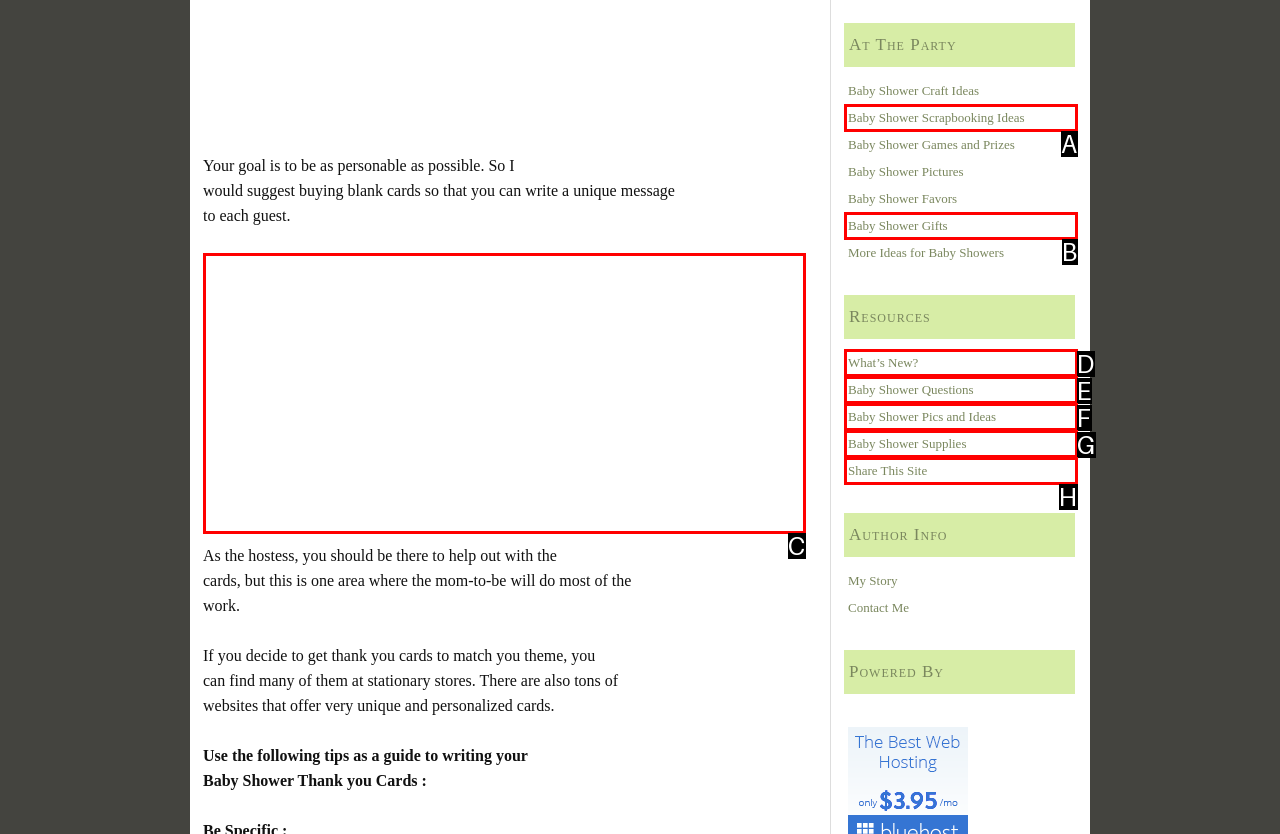Select the HTML element that best fits the description: Baby Shower Scrapbooking Ideas
Respond with the letter of the correct option from the choices given.

A